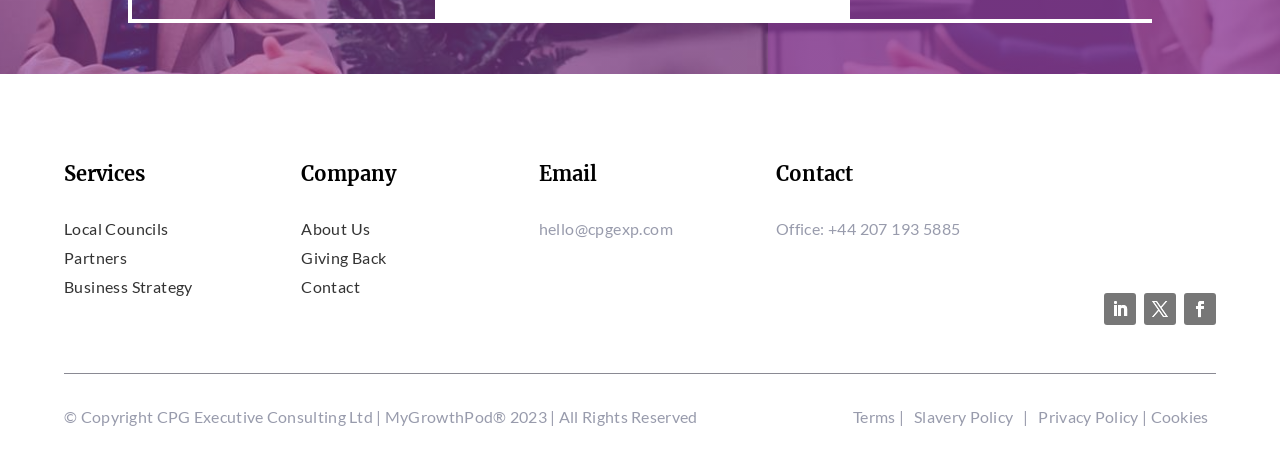What is the phone number of the office?
Refer to the image and give a detailed response to the question.

I found the phone number by looking at the 'Contact' section, which is located at the top-right part of the webpage. The phone number is a link with the text '+44 207 193 5885'.